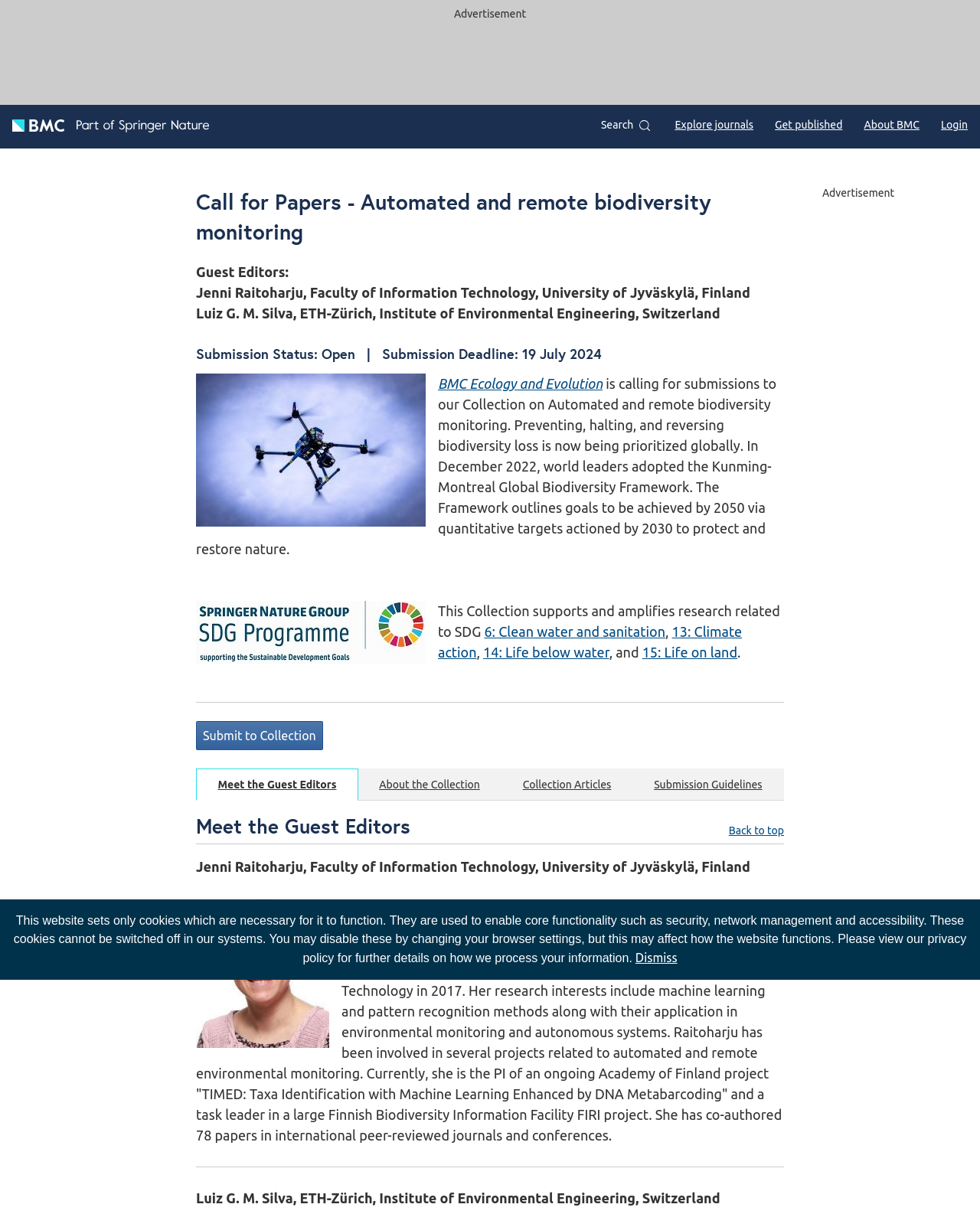What is the name of the project led by Jenni Raitoharju? From the image, respond with a single word or brief phrase.

TIMED